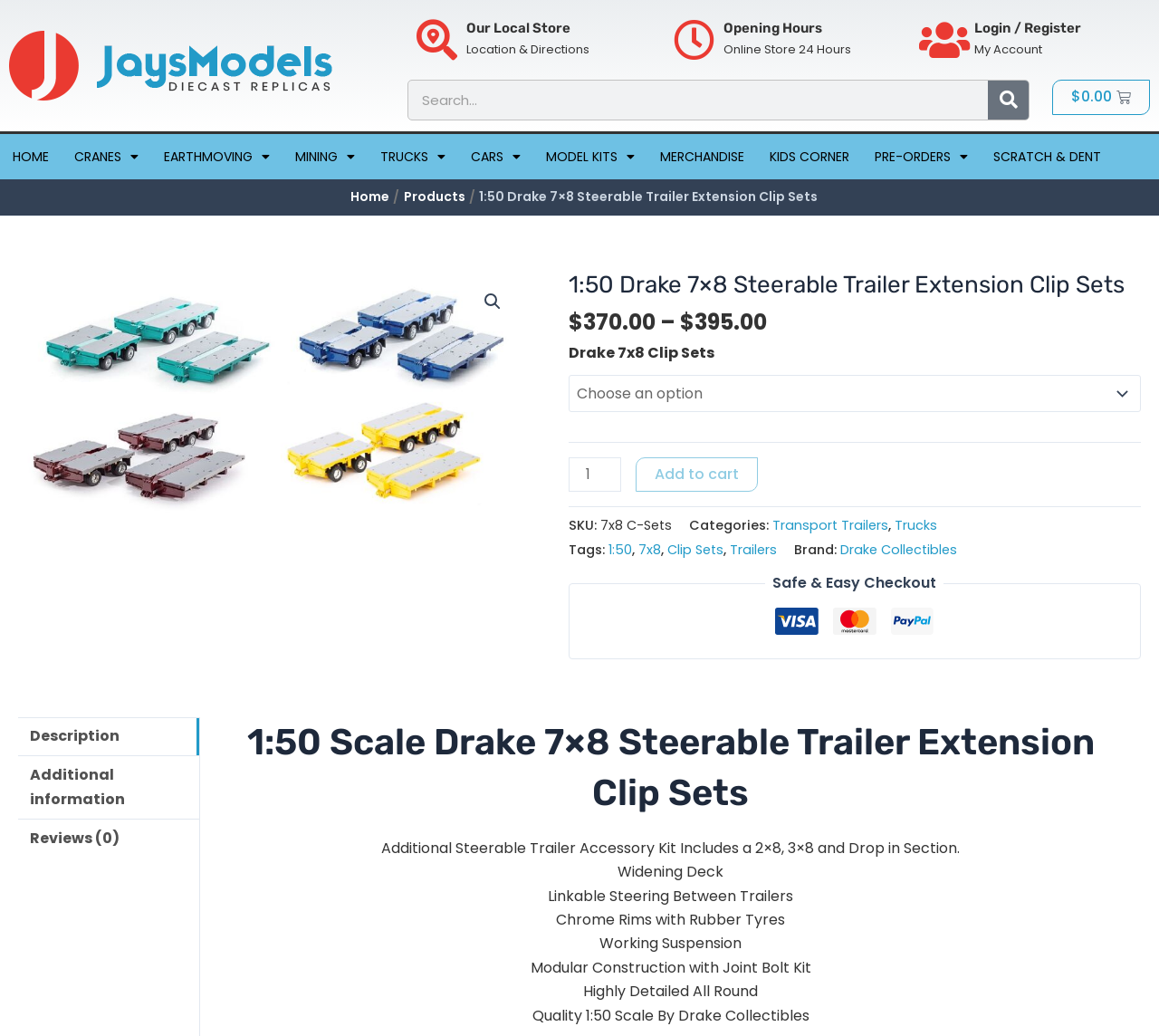What is the main heading displayed on the webpage? Please provide the text.

1:50 Drake 7×8 Steerable Trailer Extension Clip Sets